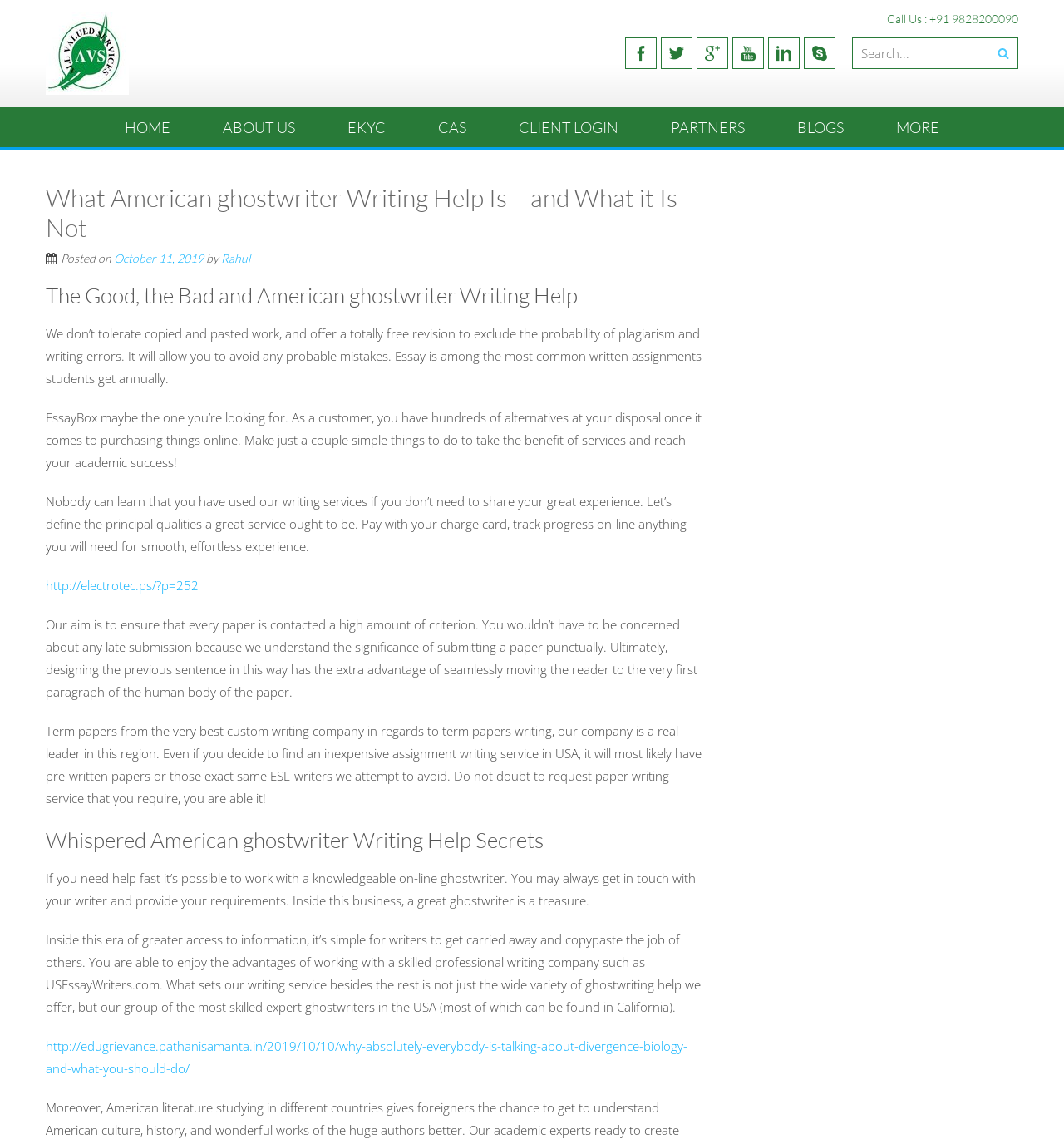Please answer the following question as detailed as possible based on the image: 
How many social media links are there?

There are six social media links located at the top right corner of the webpage, represented by icons. They are arranged horizontally and have bounding box coordinates that indicate their vertical positions.